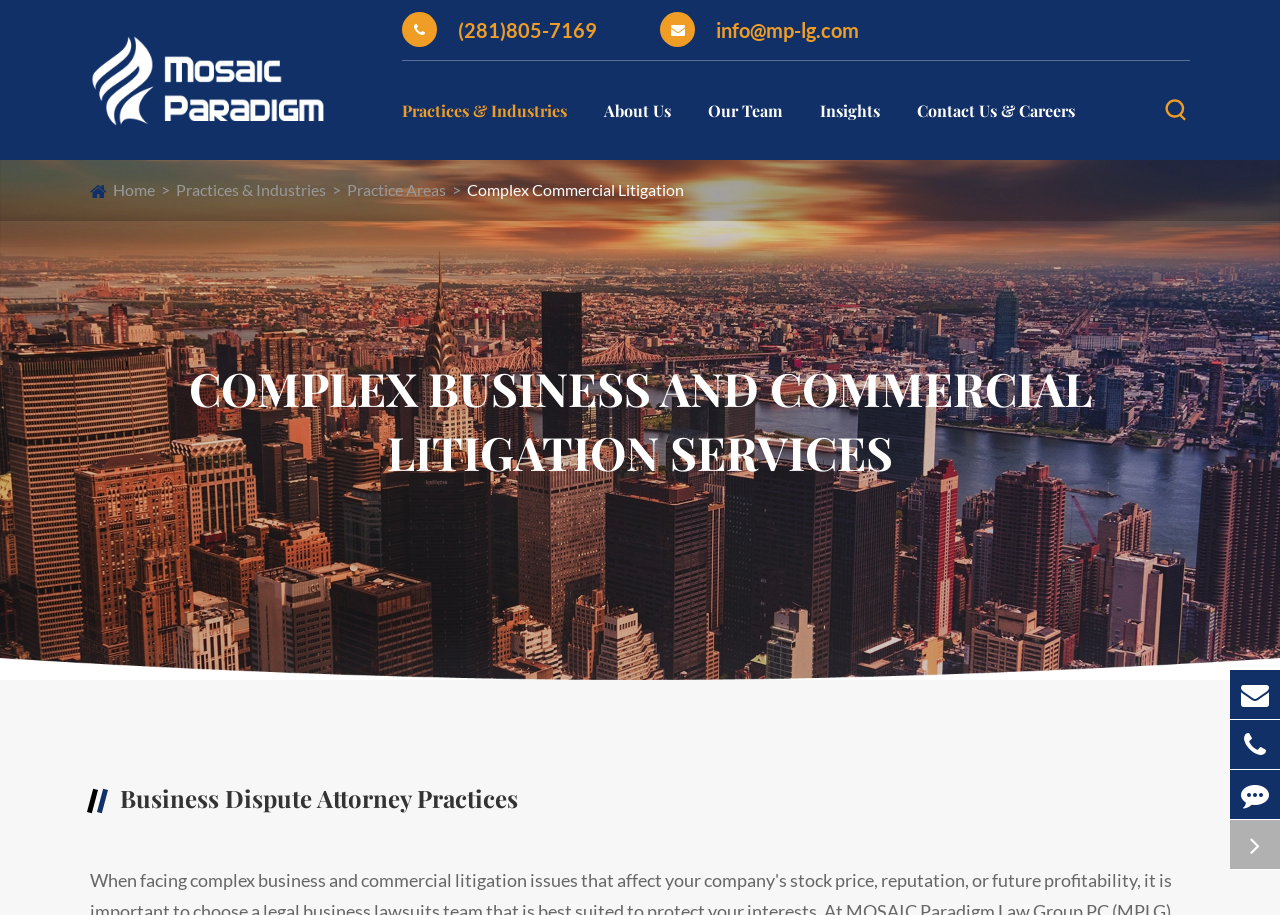Locate the UI element described by title="E-mail" in the provided webpage screenshot. Return the bounding box coordinates in the format (top-left x, top-left y, bottom-right x, bottom-right y), ensuring all values are between 0 and 1.

[0.961, 0.733, 1.0, 0.786]